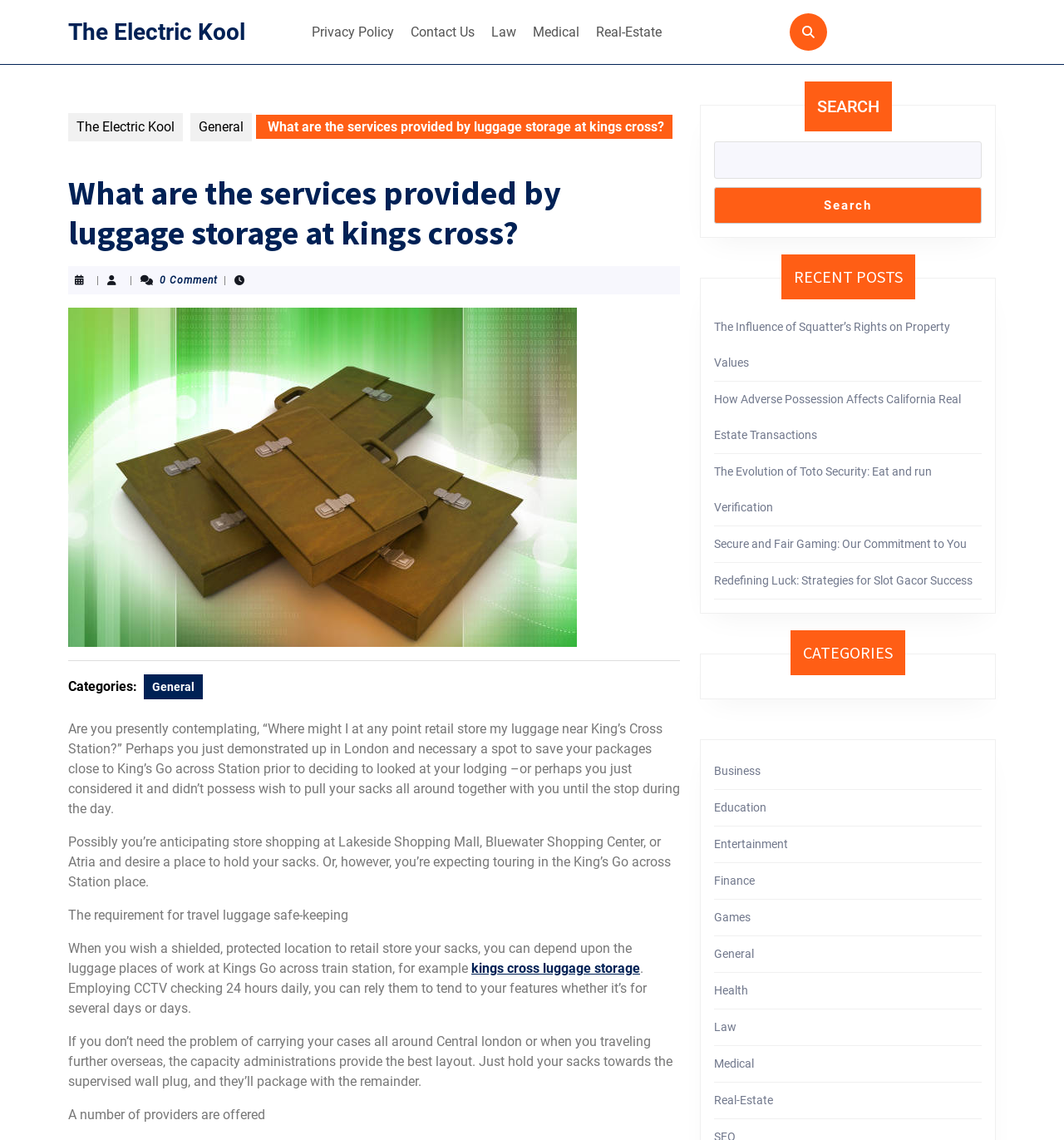Detail the various sections and features present on the webpage.

This webpage is about the services provided by luggage storage at King's Cross. At the top, there is a navigation menu with links to "Privacy Policy", "Contact Us", "Law", "Medical", and "Real-Estate". Below the navigation menu, there is a link to "The Electric Kool" and a search bar with a "Search" button.

The main content of the webpage is an article that answers the question "Where can I store my luggage near King's Cross Station?" The article explains that there are luggage storage offices at King's Cross train station that provide a safe and secure location to store luggage. The offices are equipped with CCTV monitoring 24 hours a day, and they offer various services, including luggage storage for several days or weeks.

The article is divided into several sections, each with a heading. The first section explains the need for luggage storage, and the second section describes the services provided by the luggage storage offices. There are also links to related articles, such as "kings cross luggage storage".

On the right side of the webpage, there are three complementary sections. The first section displays recent posts, with links to articles such as "The Influence of Squatter's Rights on Property Values" and "Redefining Luck: Strategies for Slot Gacor Success". The second section displays categories, with links to topics such as "Business", "Education", and "Games". The third section is empty.

At the bottom of the webpage, there is a link to "The Electric Kool" and a copyright symbol.